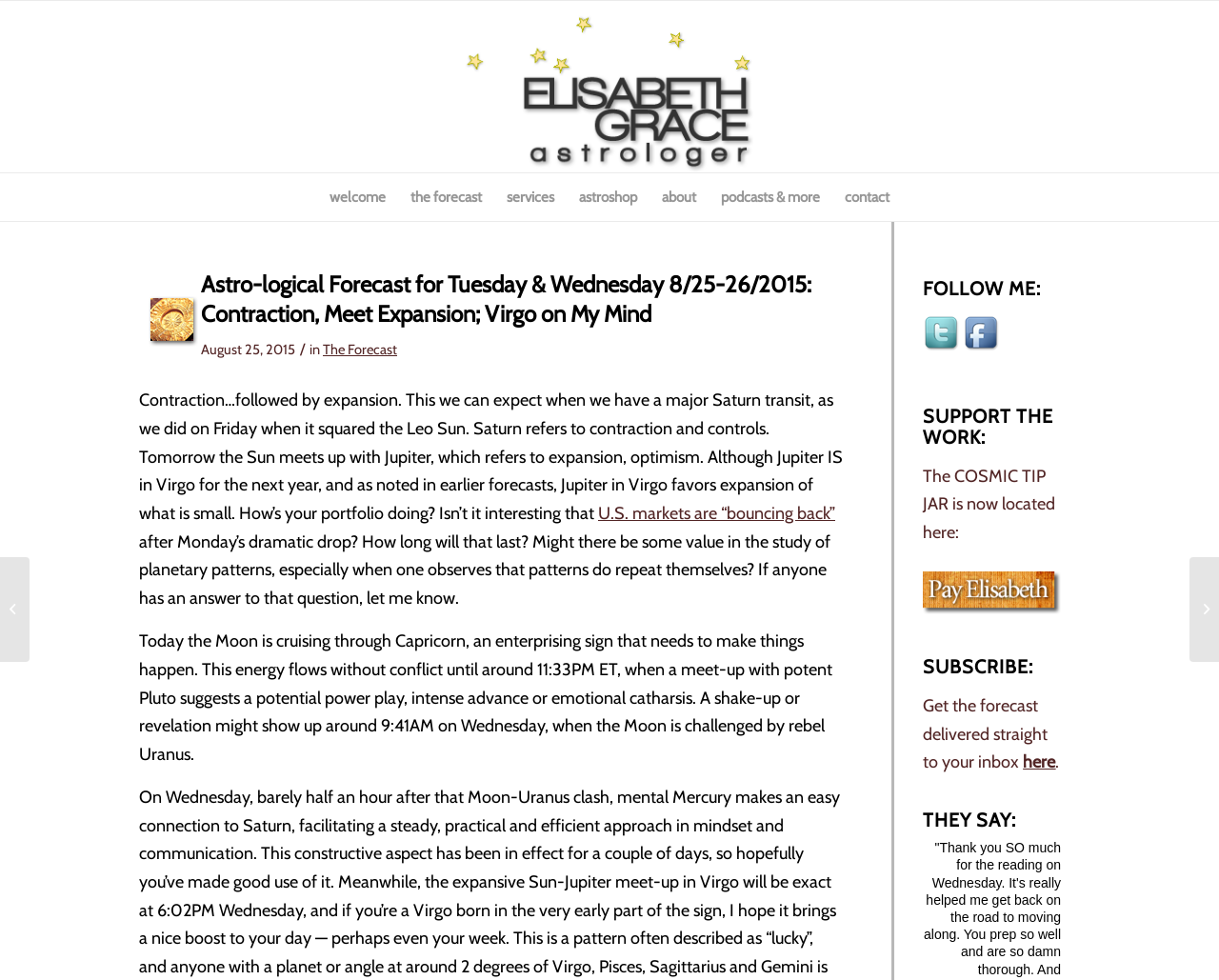Answer the following in one word or a short phrase: 
What is the astrologer's name?

Elisabeth Grace